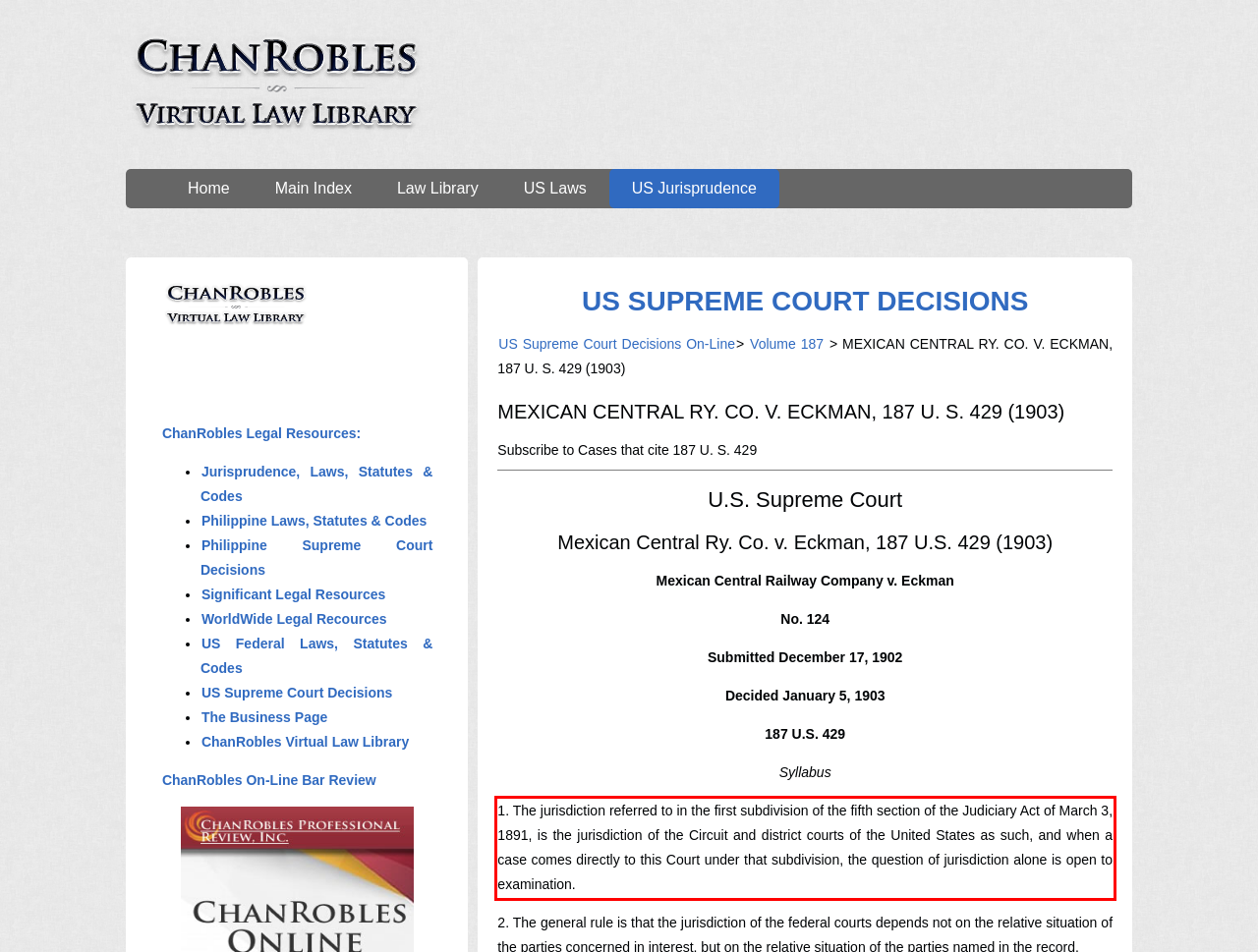You are provided with a screenshot of a webpage containing a red bounding box. Please extract the text enclosed by this red bounding box.

1. The jurisdiction referred to in the first subdivision of the fifth section of the Judiciary Act of March 3, 1891, is the jurisdiction of the Circuit and district courts of the United States as such, and when a case comes directly to this Court under that subdivision, the question of jurisdiction alone is open to examination.